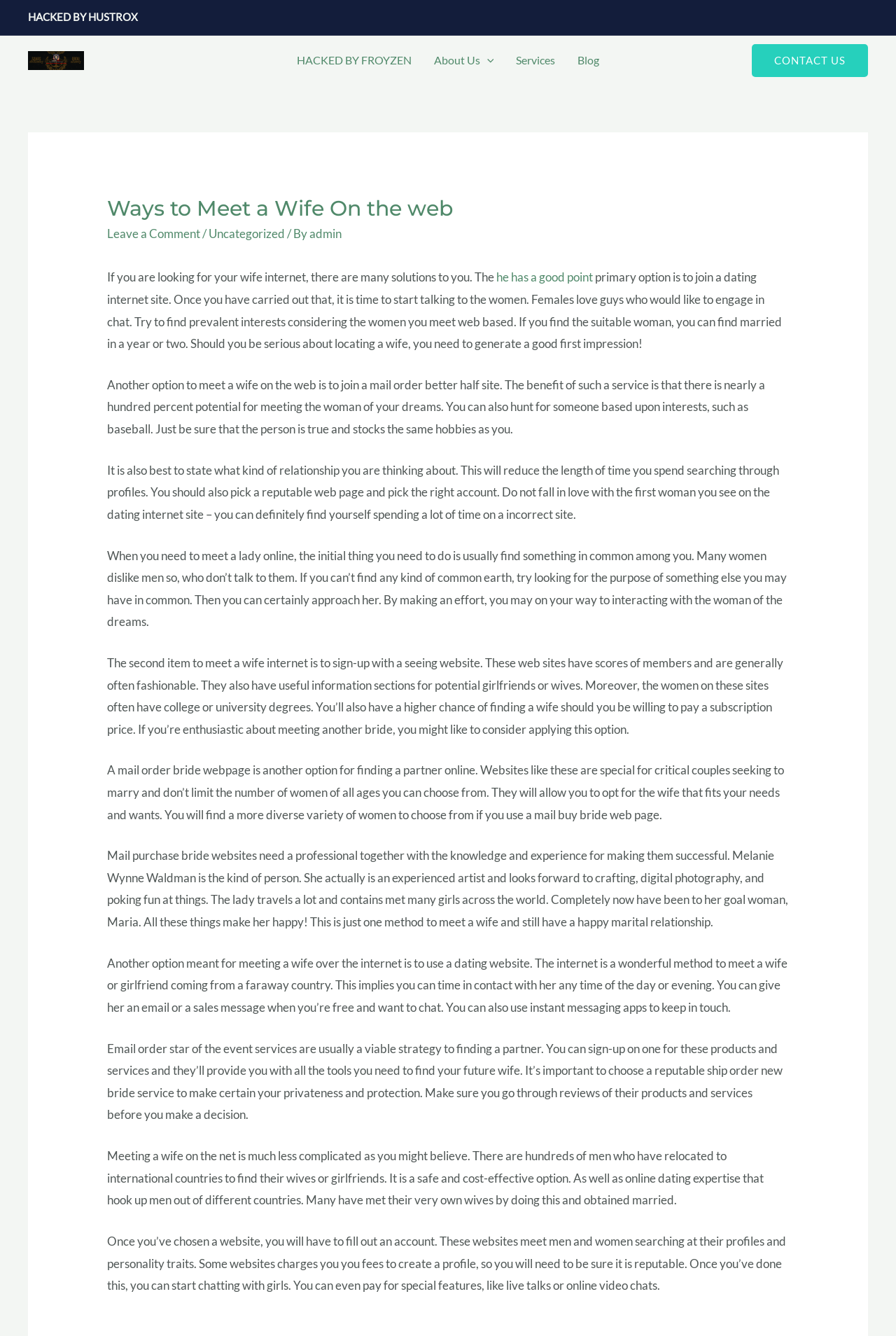What is the purpose of the website according to the text? From the image, respond with a single word or brief phrase.

To find a wife online